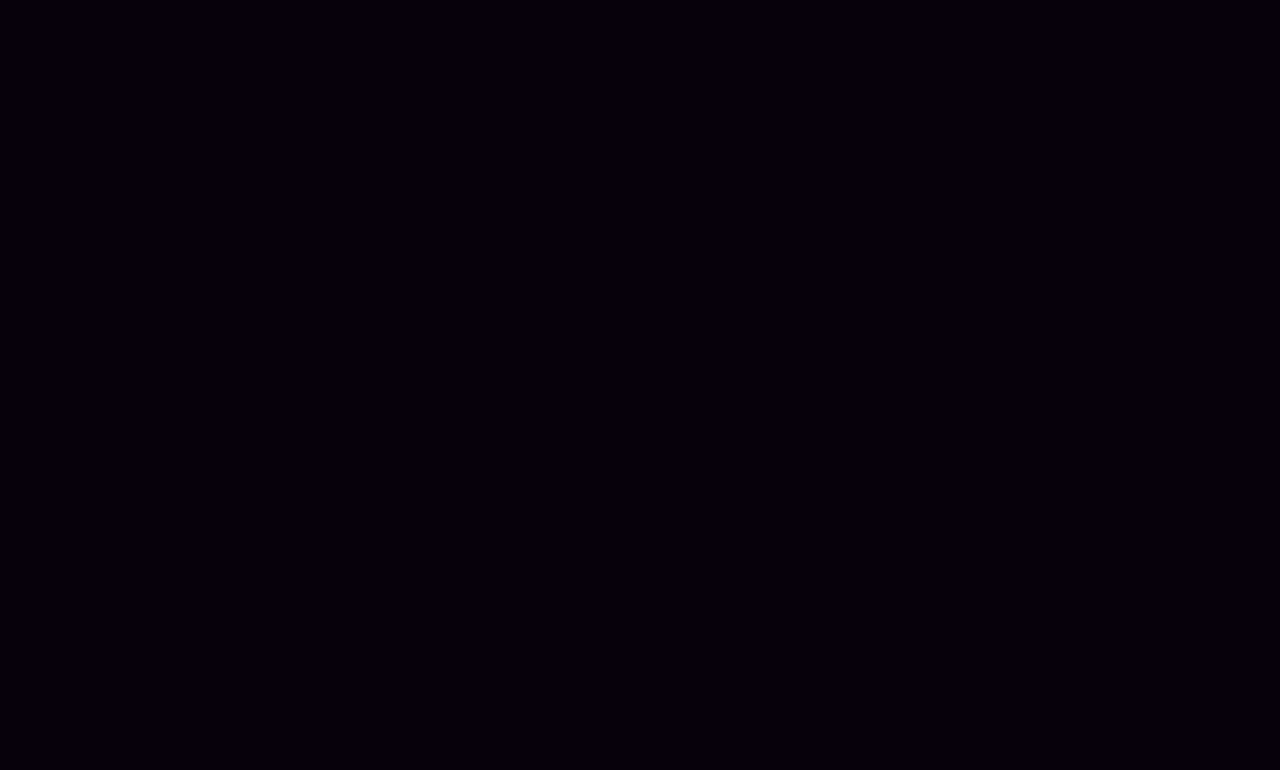Please find the bounding box coordinates of the element's region to be clicked to carry out this instruction: "Click the link to learn about sugar dating".

[0.0, 0.222, 0.989, 0.27]